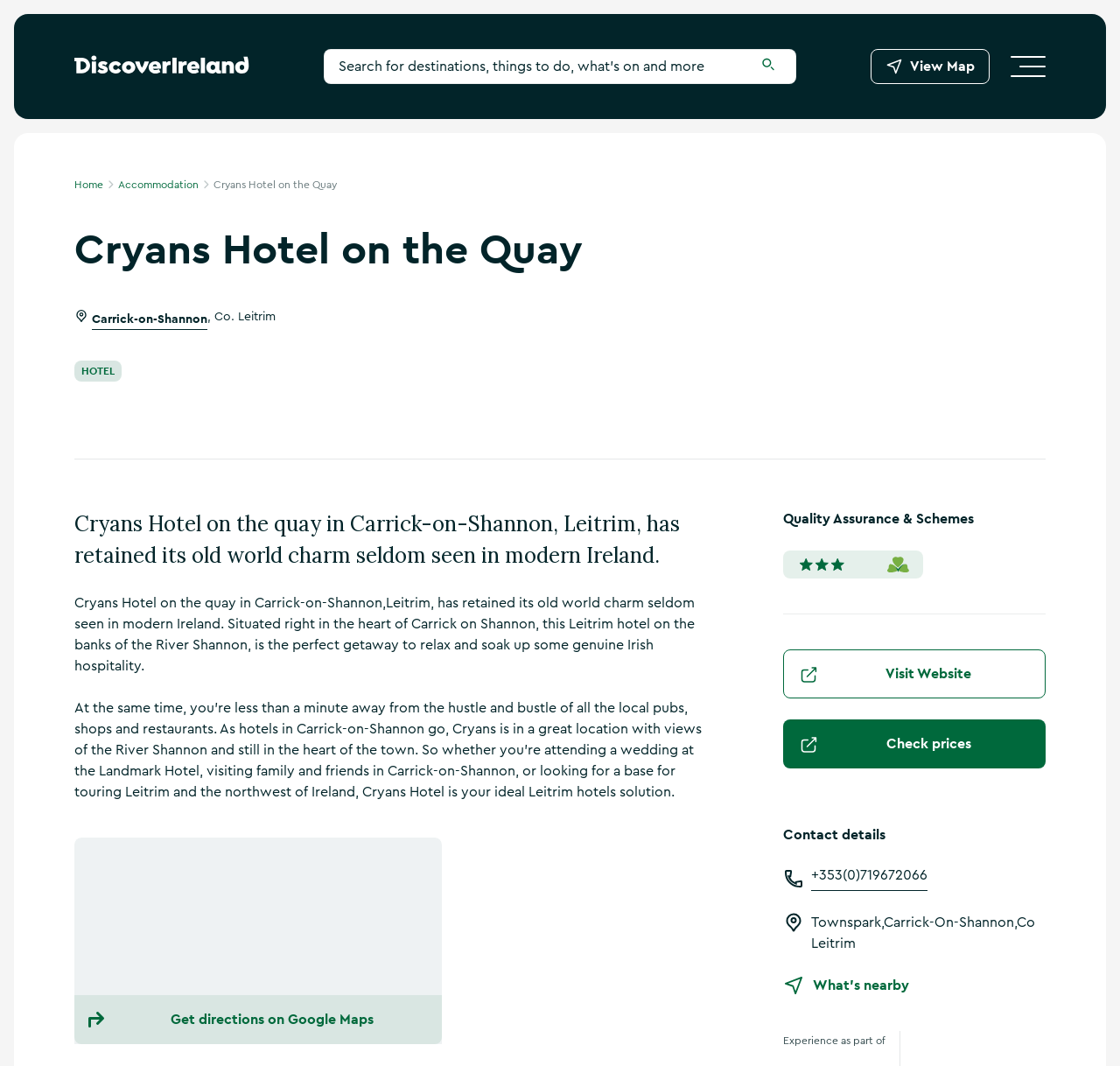Please determine the bounding box of the UI element that matches this description: Check prices. The coordinates should be given as (top-left x, top-left y, bottom-right x, bottom-right y), with all values between 0 and 1.

[0.699, 0.675, 0.934, 0.721]